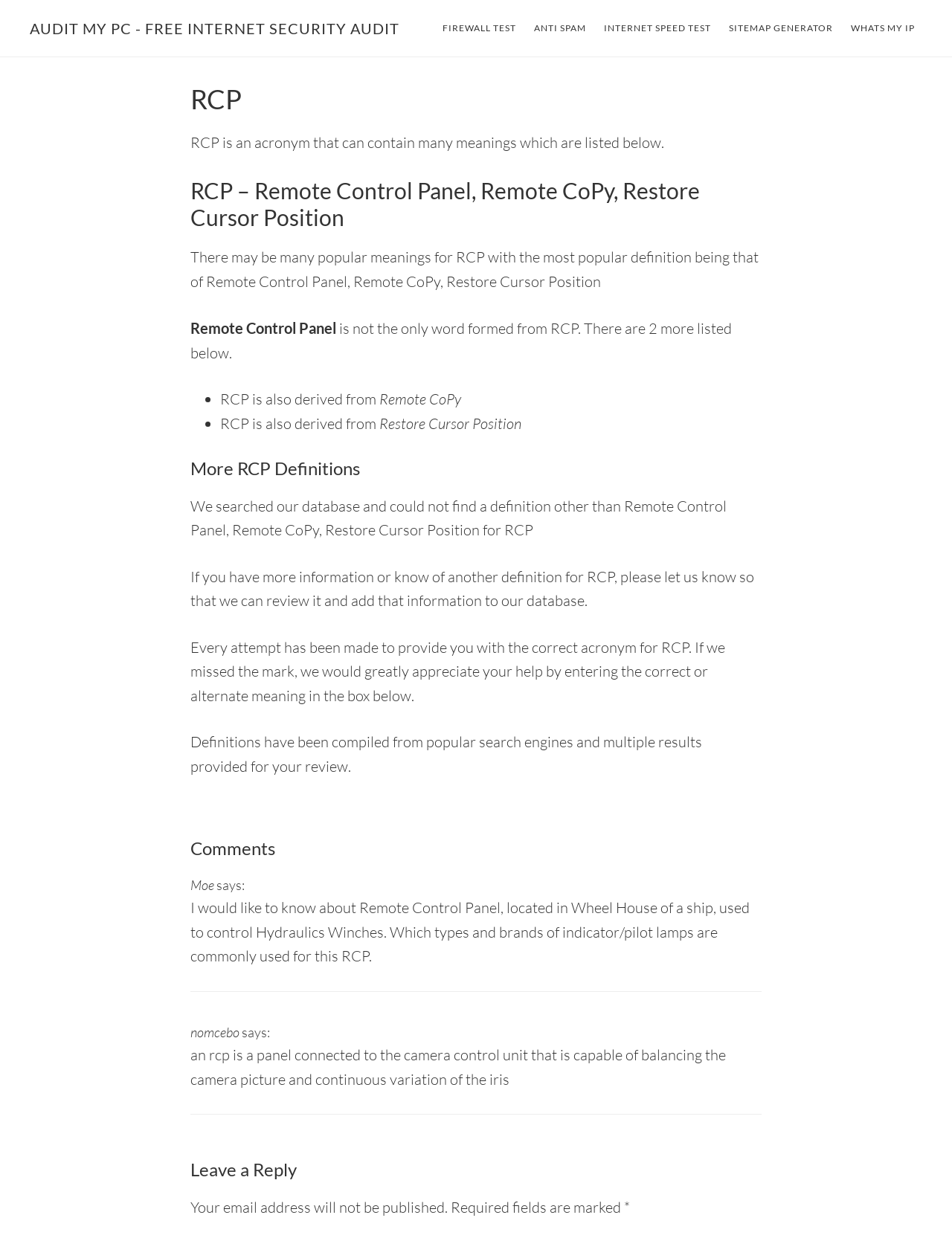Please answer the following question using a single word or phrase: 
What is the purpose of the 'Leave a Reply' section?

Commenting on the article